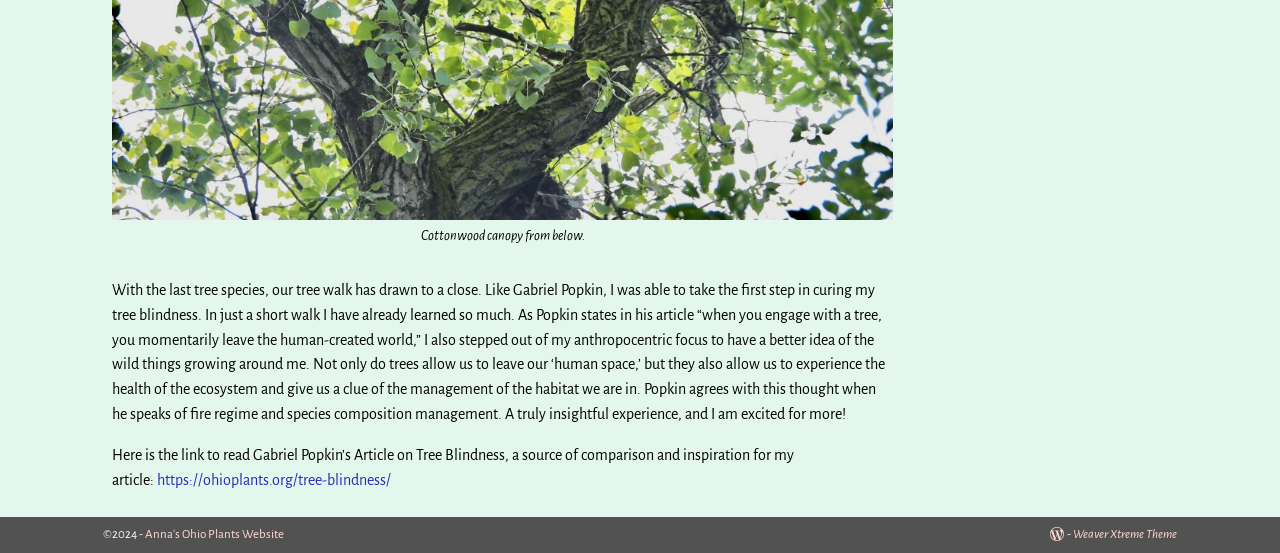What is the topic of the article?
Utilize the information in the image to give a detailed answer to the question.

The topic of the article can be inferred from the text content, which mentions 'tree blindness' and quotes an article by Gabriel Popkin on the same topic. The article seems to be a personal reflection on the experience of learning about trees and overcoming 'tree blindness'.